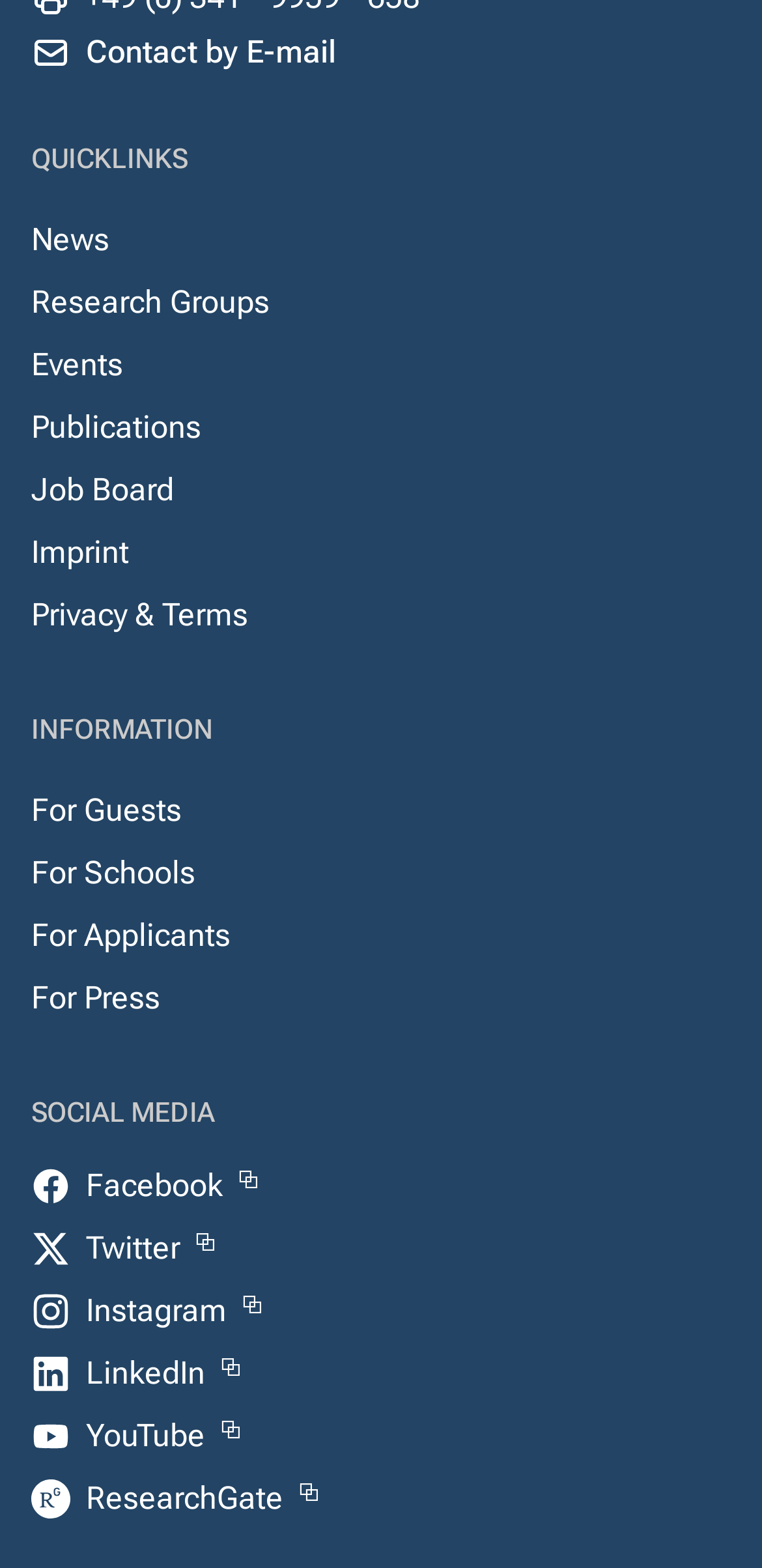Please provide a short answer using a single word or phrase for the question:
How many links are in the QUICKLINKS section?

9